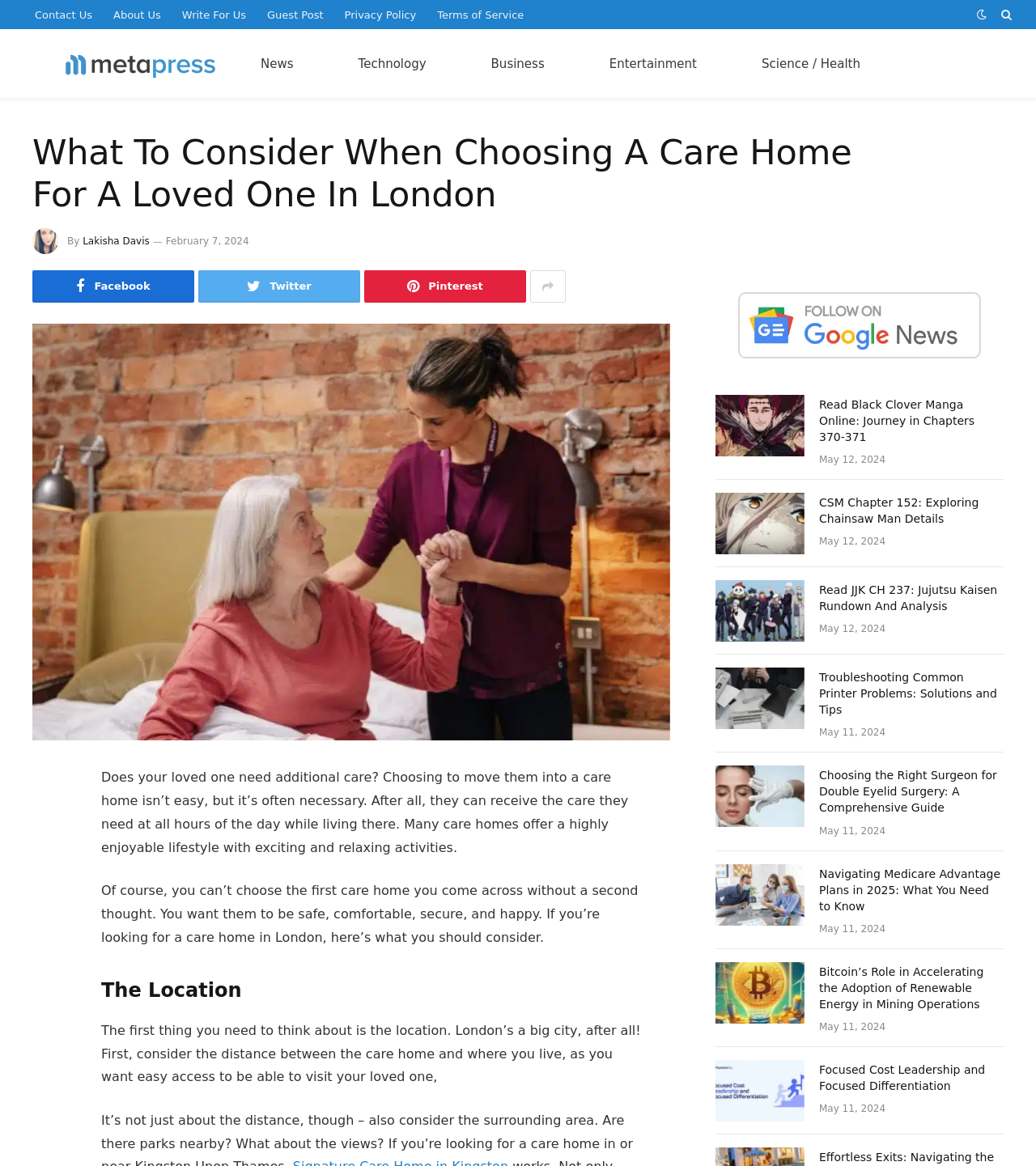Identify the bounding box coordinates necessary to click and complete the given instruction: "Read the article about Navigating Medicare Advantage Plans in 2025".

[0.691, 0.741, 0.969, 0.803]